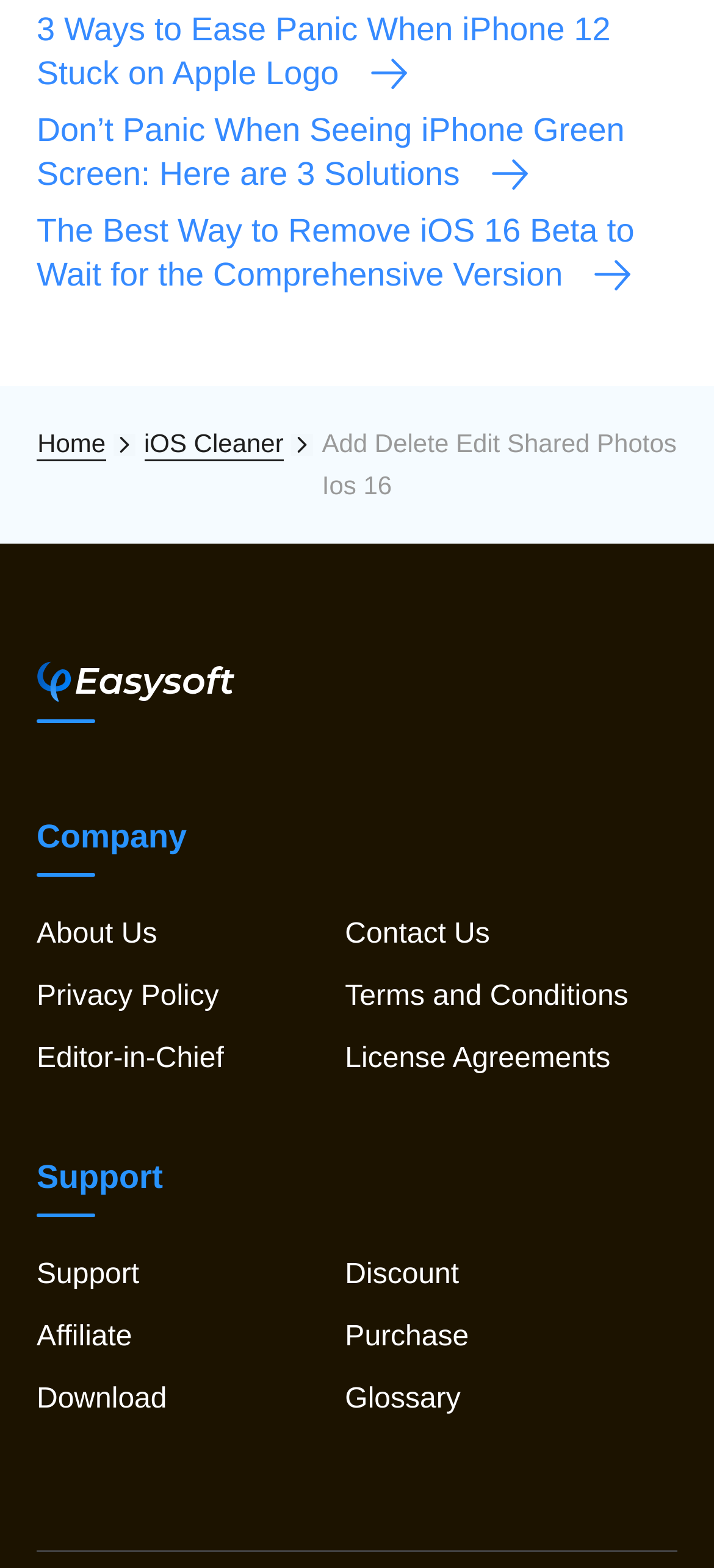Please provide a comprehensive answer to the question based on the screenshot: What is the company name?

The webpage has a link 'About Us' and 'Contact Us', but it does not explicitly mention the company name.